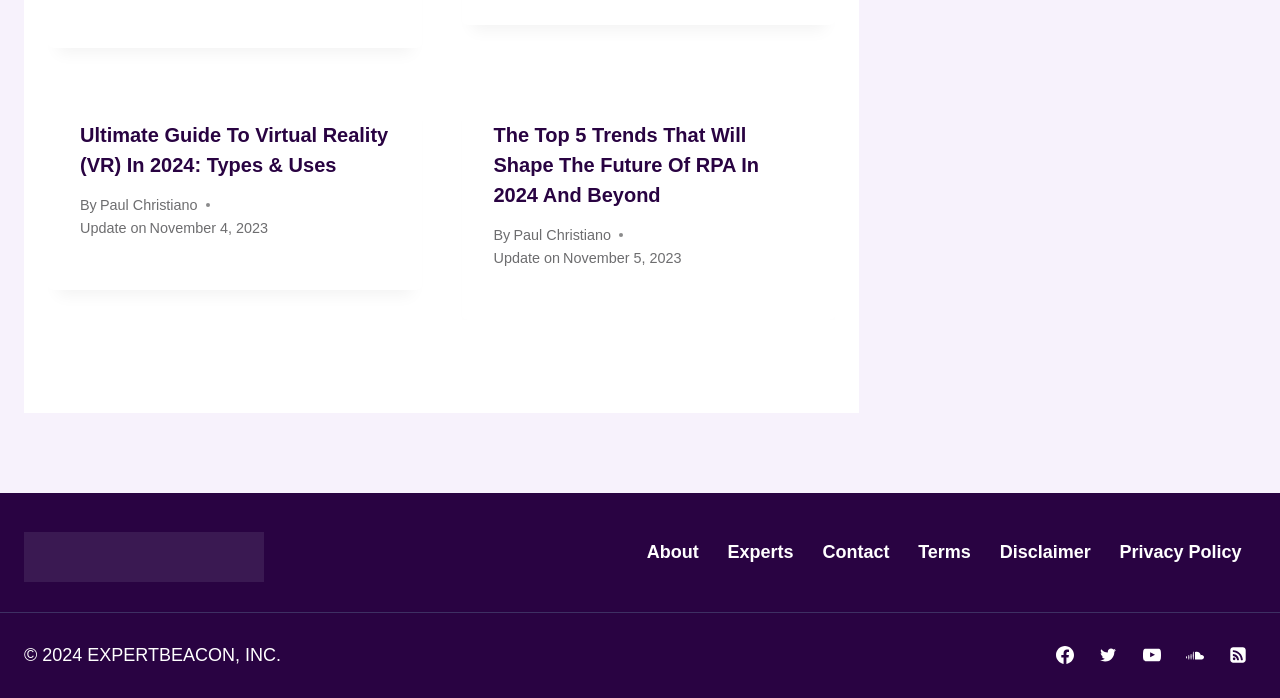What is the title of the first article? Please answer the question using a single word or phrase based on the image.

Ultimate Guide To Virtual Reality (VR) In 2024: Types & Uses